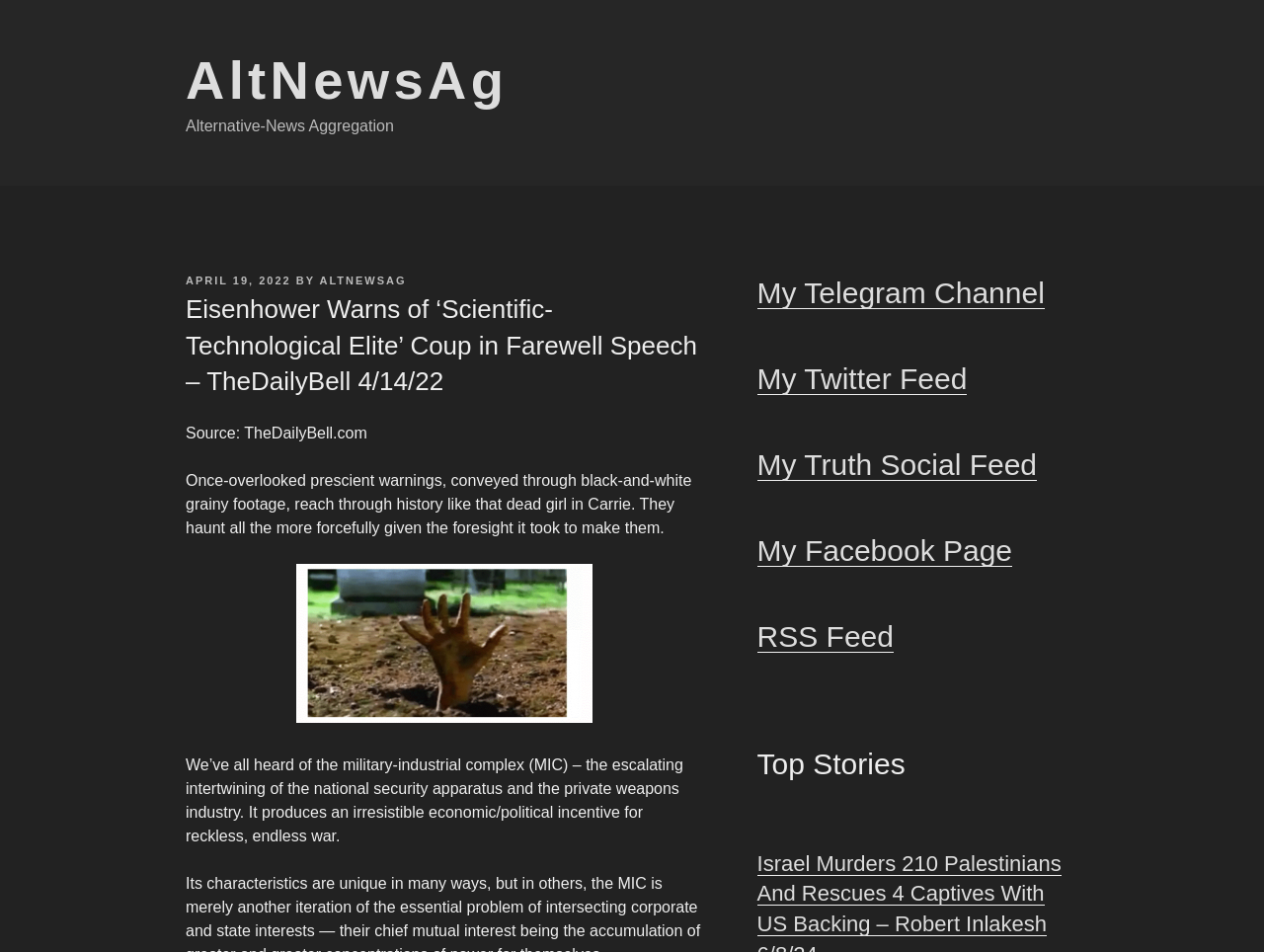Please determine the bounding box coordinates of the element to click in order to execute the following instruction: "Check the 'RSS Feed'". The coordinates should be four float numbers between 0 and 1, specified as [left, top, right, bottom].

[0.599, 0.651, 0.707, 0.686]